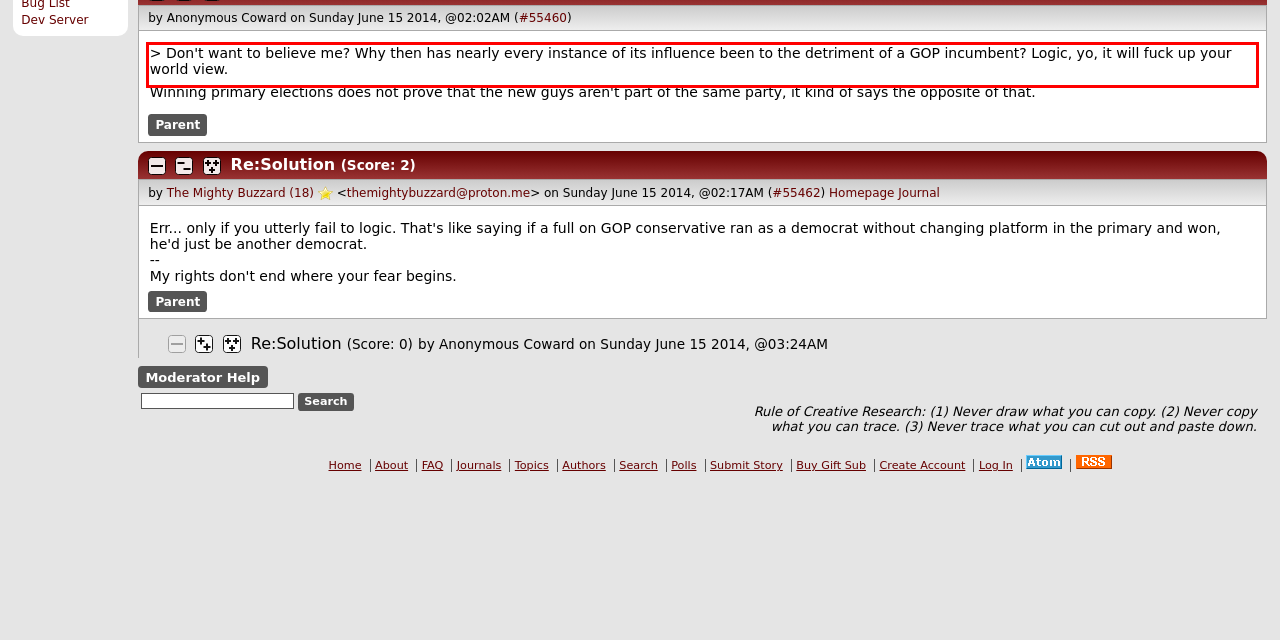Using the provided webpage screenshot, identify and read the text within the red rectangle bounding box.

> Don't want to believe me? Why then has nearly every instance of its influence been to the detriment of a GOP incumbent? Logic, yo, it will fuck up your world view.